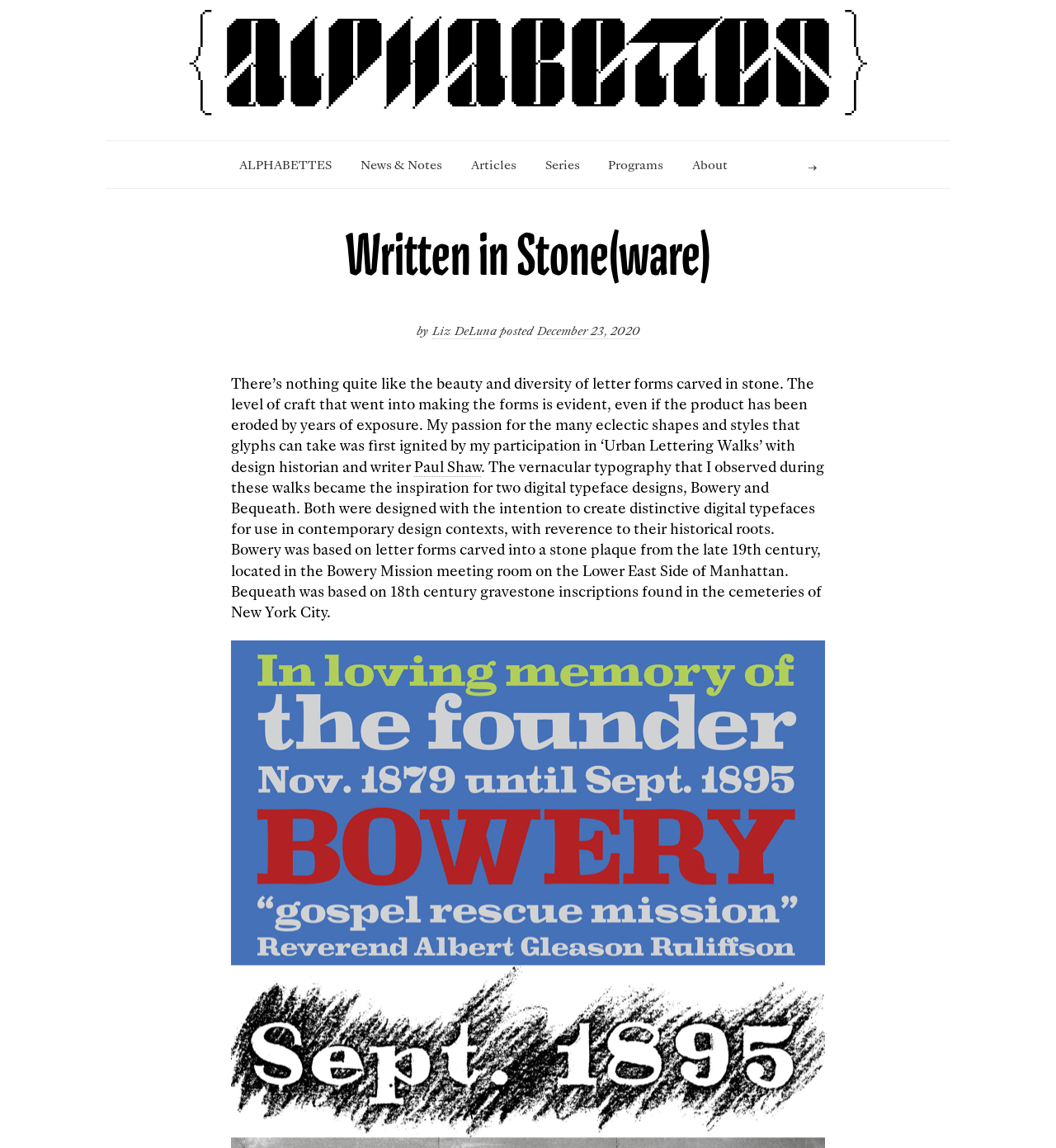Locate the bounding box coordinates of the area you need to click to fulfill this instruction: 'Search for something'. The coordinates must be in the form of four float numbers ranging from 0 to 1: [left, top, right, bottom].

[0.716, 0.135, 0.773, 0.153]